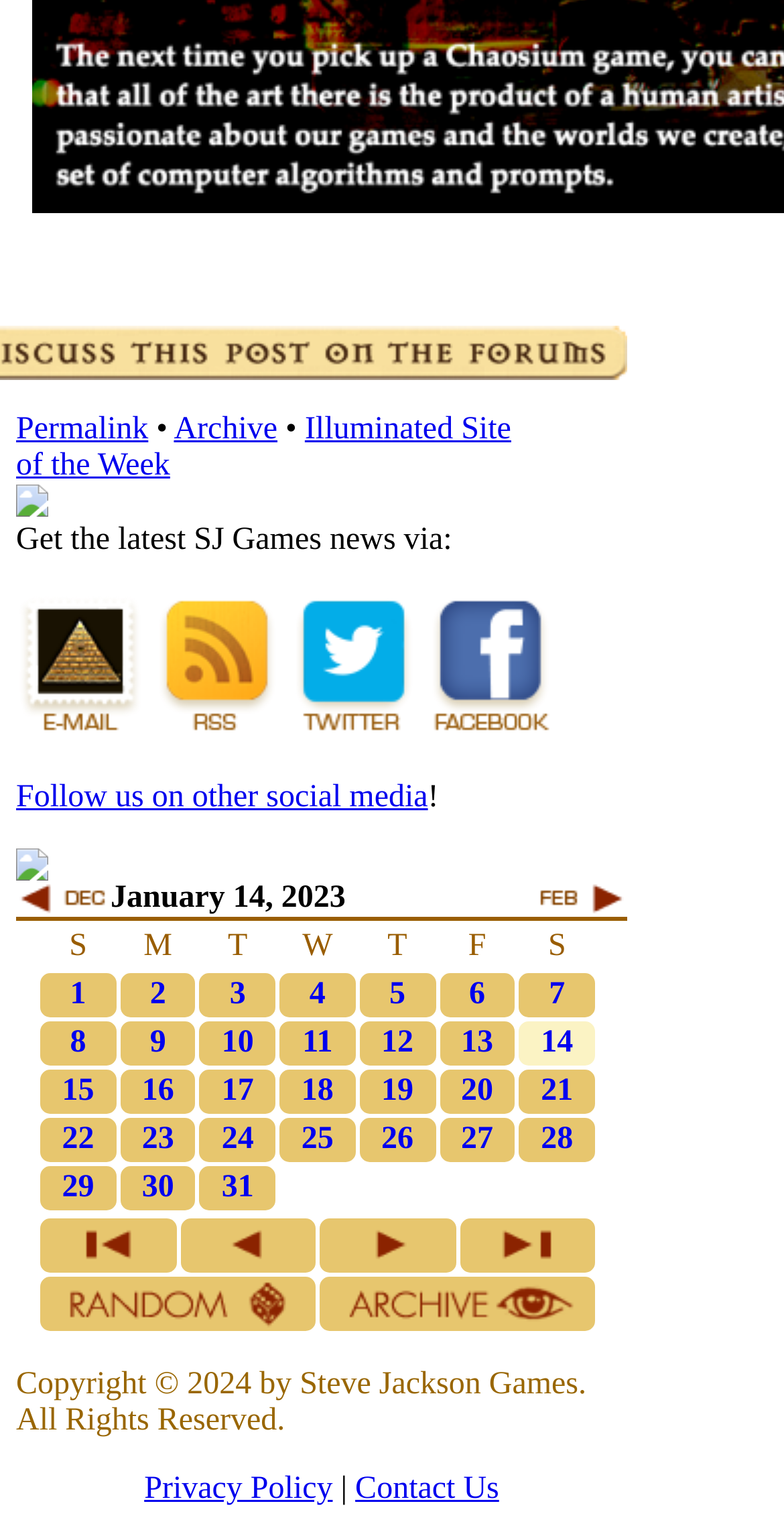How many days are listed in the calendar?
Please provide a detailed and thorough answer to the question.

The answer can be found by counting the number of gridcells in the table, which lists days from 1 to 21.